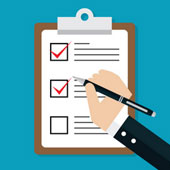Detail all significant aspects of the image you see.

The image features a hand holding a pen, ticking off items on a checklist on a clipboard. The background is a vibrant teal color, which contrasts nicely with the brown clipboard and the white checklist paper. This graphic symbolizes organization and the process of completing tasks, particularly in the context of fire safety and compliance. It's relevant to the theme of fire alarm services, highlighting the importance of thorough assessments such as fire risk evaluations and system installations, which are part of the services offered by local fire alarm companies in Irlam.